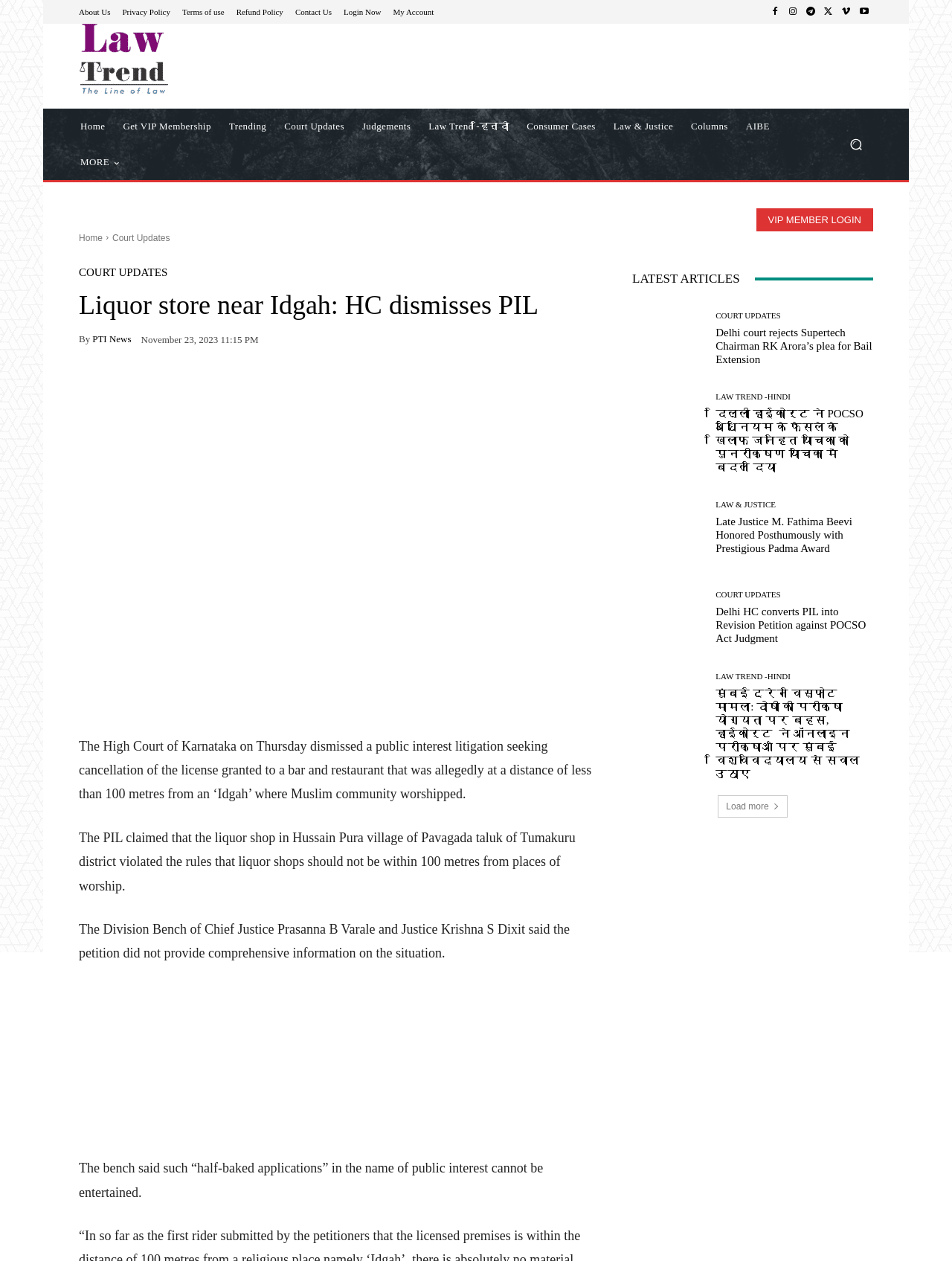What is the name of the village where the liquor shop is located?
Could you answer the question with a detailed and thorough explanation?

The answer can be found in the text, which states 'The PIL claimed that the liquor shop in Hussain Pura village of Pavagada taluk of Tumakuru district violated the rules...'.